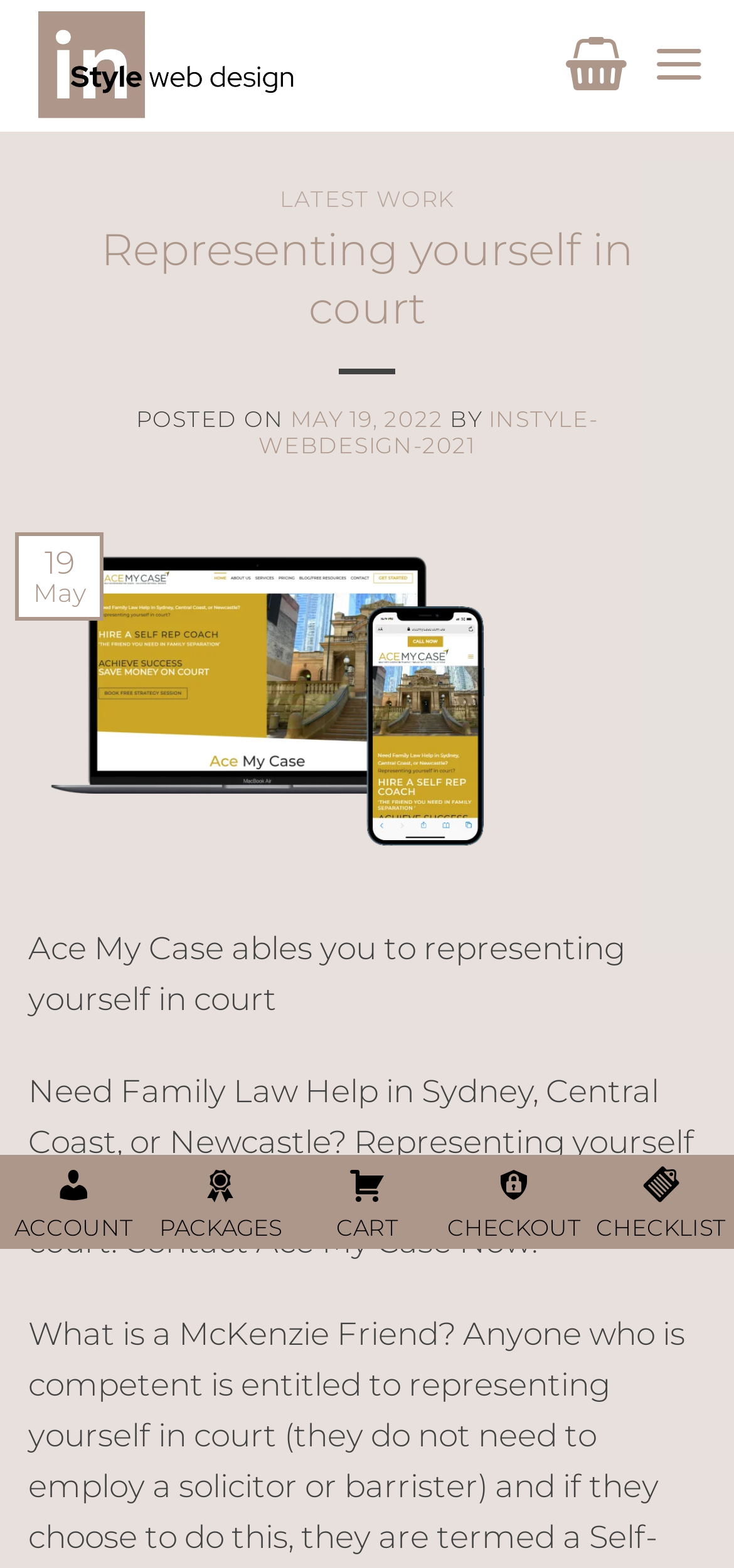Summarize the contents and layout of the webpage in detail.

This webpage is about Ace My Case, a service that helps individuals represent themselves in court, particularly in family law cases in Sydney, Central Coast, and Newcastle. 

At the top left corner, there is a logo of inStyle Web Design, accompanied by a link to the same. To the right of the logo, there is a menu icon, which when expanded, reveals a menu with a header section. 

The header section is divided into two parts. The top part has two headings: "LATEST WORK" and "Representing yourself in court". Below these headings, there is a post dated May 19, 2022, with a link to the post. The post is attributed to "INSTYLE-WEBDESIGN-2021". 

Below the post, there is an image, followed by a table with a calendar layout, showing the date "19" and the month "May". 

The bottom part of the header section has three paragraphs of text. The first paragraph introduces Ace My Case and its purpose. The second paragraph is a continuation of the first, explaining the benefits of using Ace My Case. The third paragraph is a call to action, encouraging visitors to contact Ace My Case.

At the bottom of the page, there are five links: "Go to top", "ACCOUNT", "PACKAGES", "CART", "CHECKOUT", and "CHECKLIST", which are likely navigation links for the website.